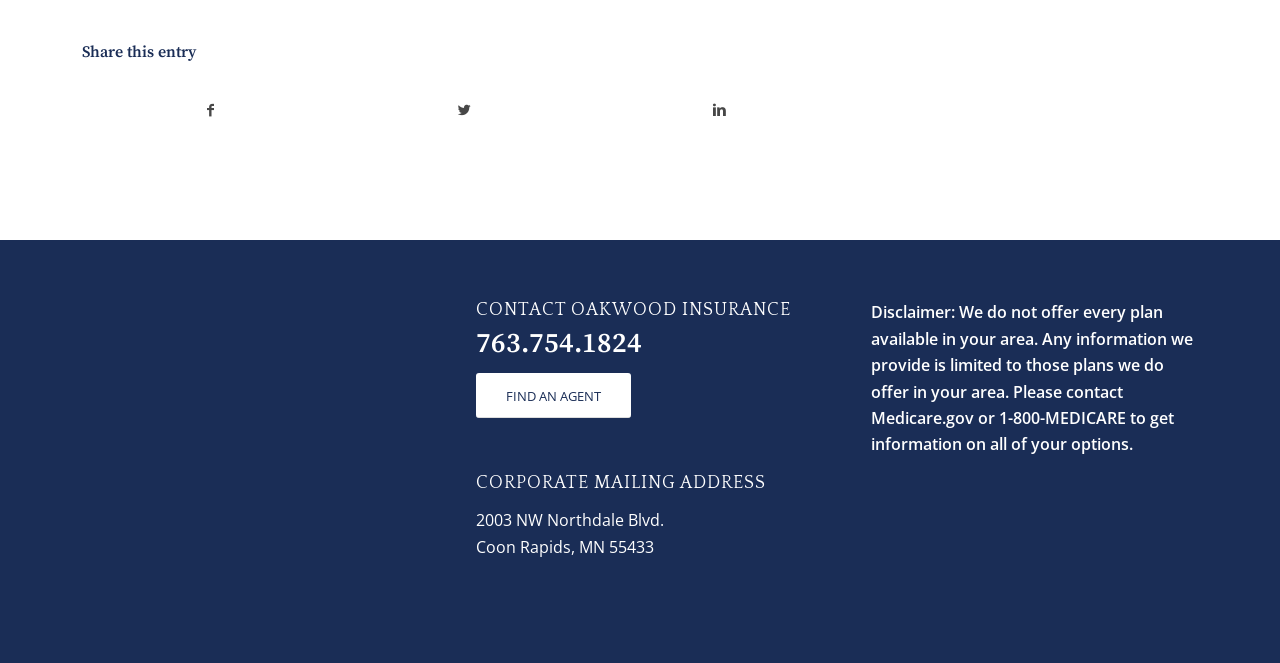Locate the bounding box of the UI element based on this description: "Share on Linkedin". Provide four float numbers between 0 and 1 as [left, top, right, bottom].

[0.463, 0.124, 0.661, 0.209]